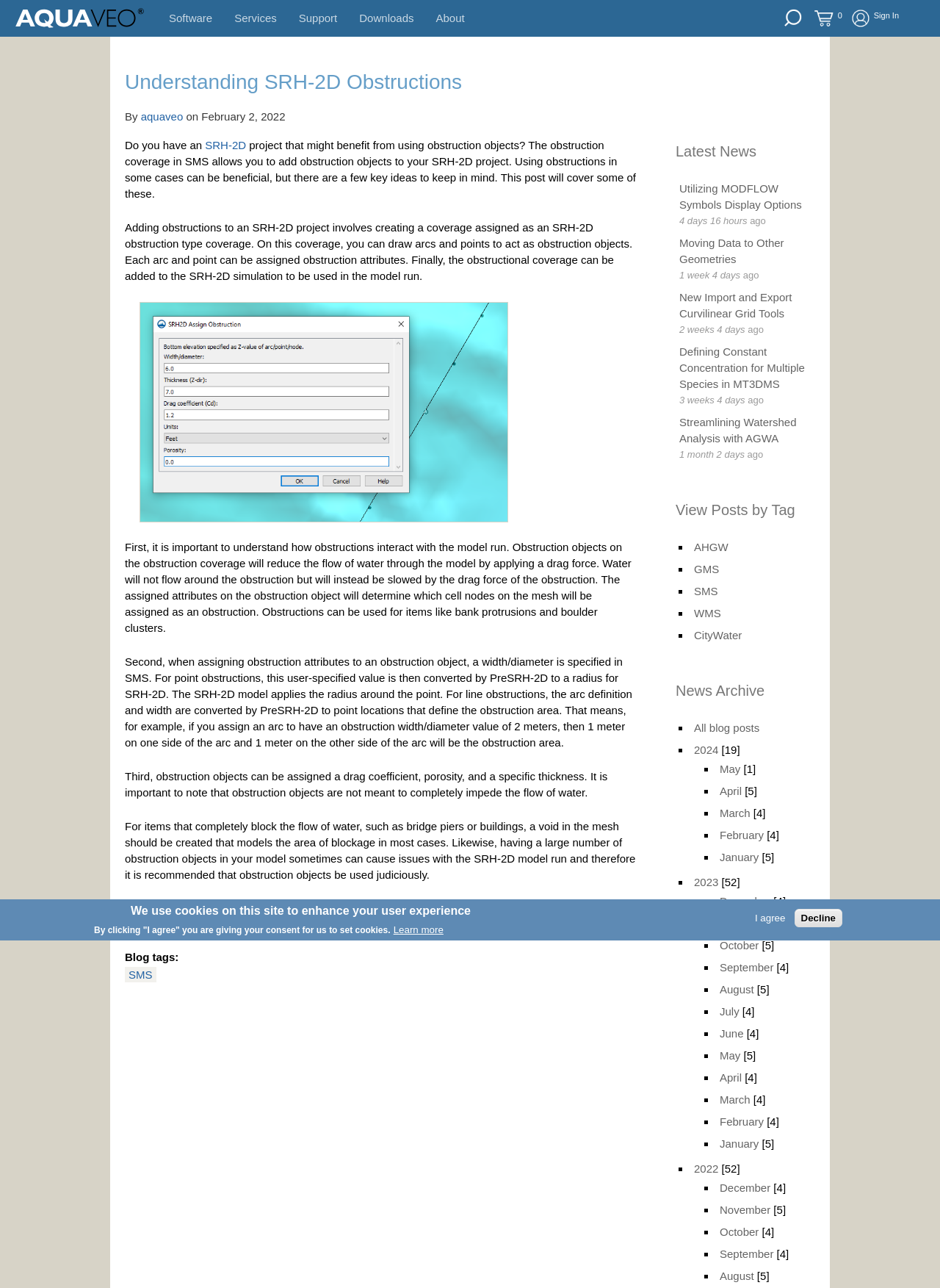Extract the bounding box coordinates of the UI element described: "Utilizing MODFLOW Symbols Display Options". Provide the coordinates in the format [left, top, right, bottom] with values ranging from 0 to 1.

[0.723, 0.141, 0.853, 0.164]